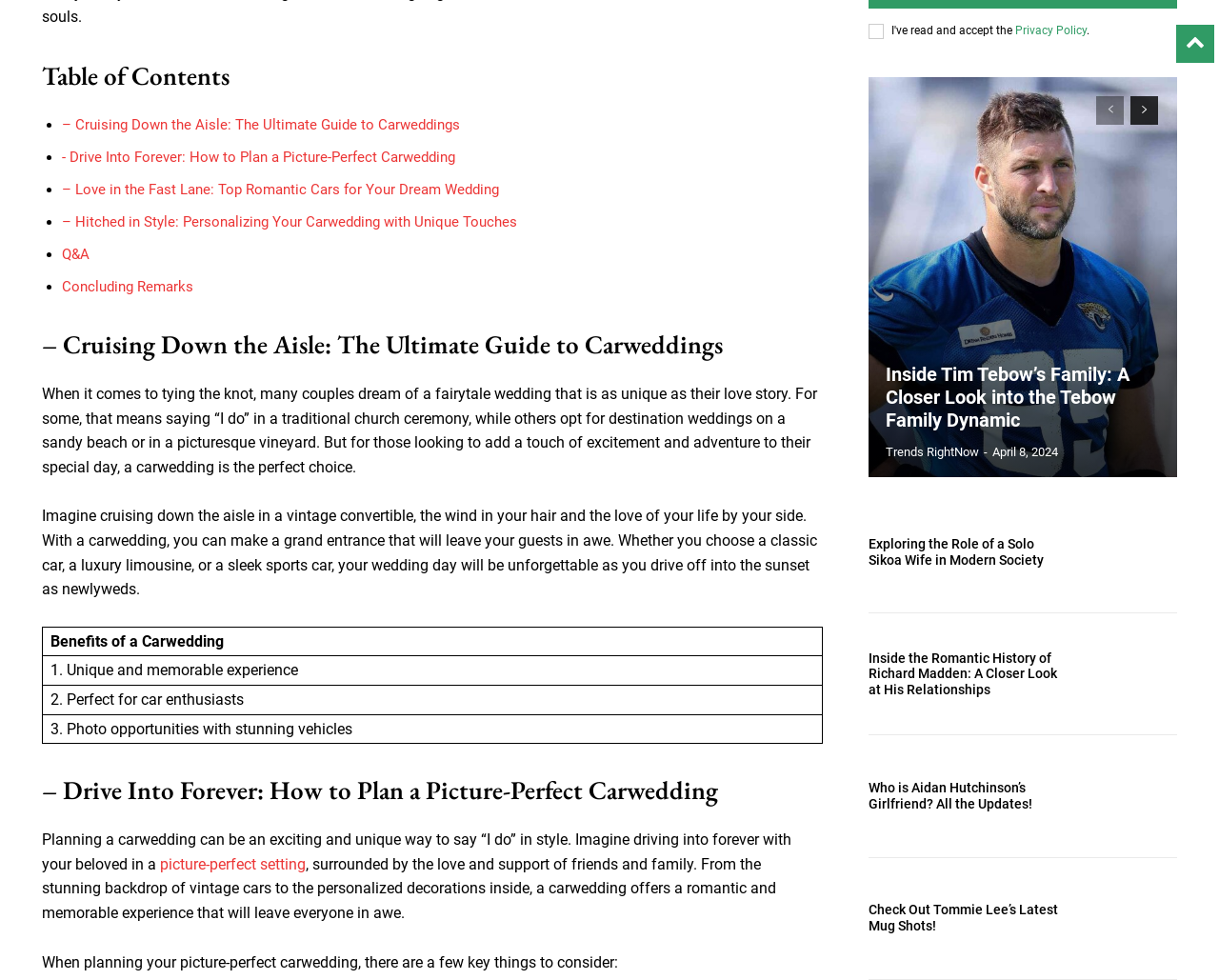How many rows are in the table?
Please provide a single word or phrase as your answer based on the image.

4